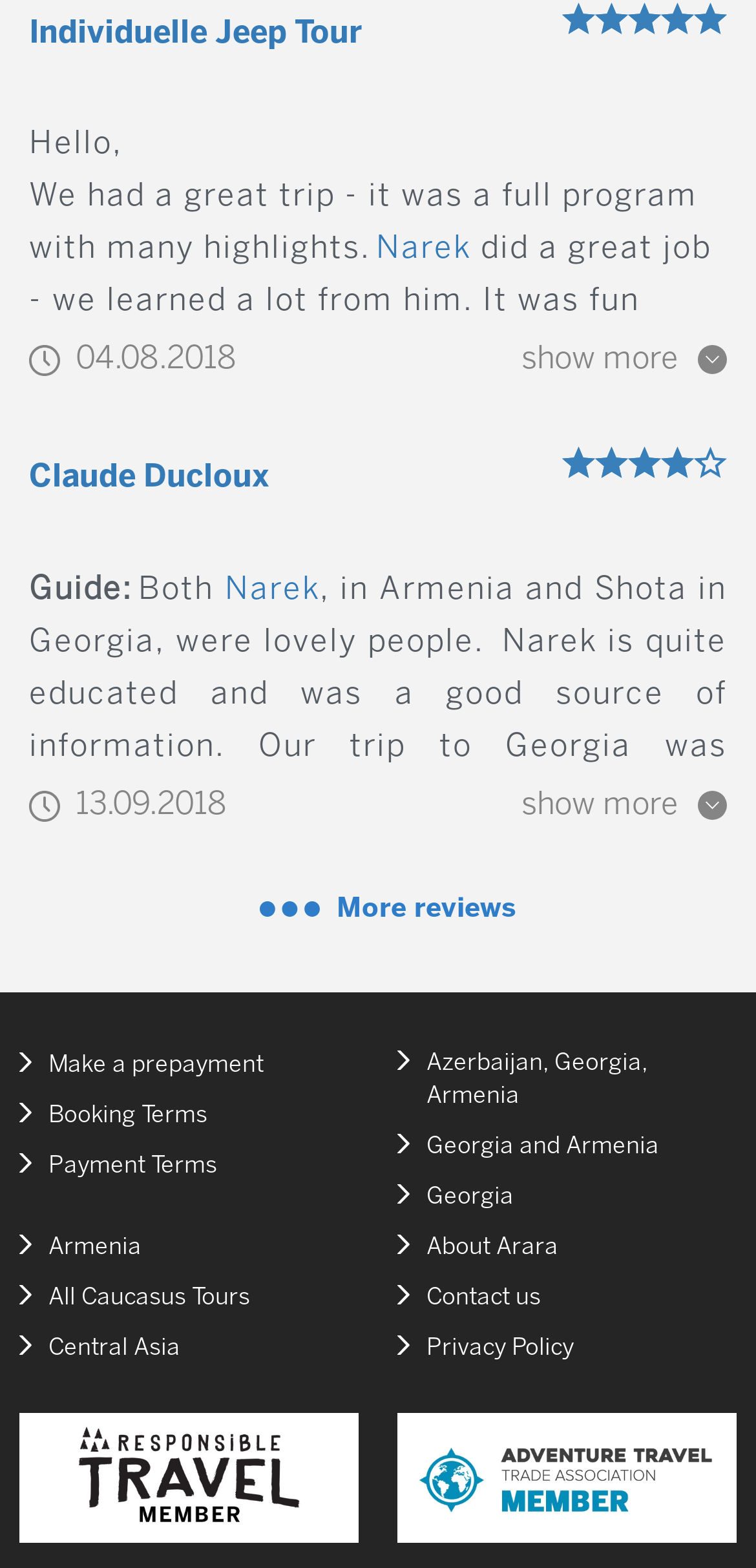What is the date of the second review?
Ensure your answer is thorough and detailed.

I read the second review and found the date '13.09.2018' at the top of the review block.